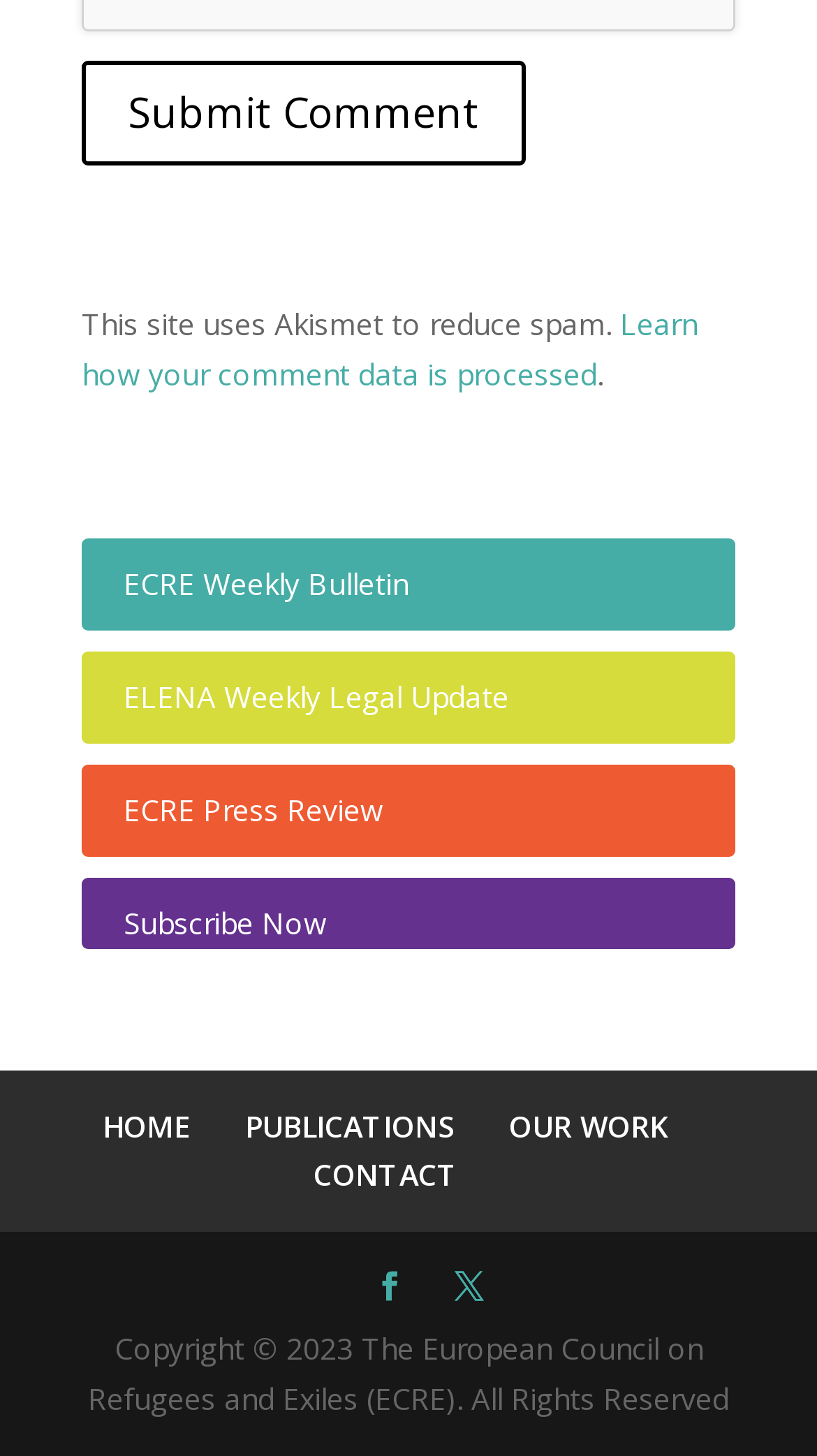Provide a short, one-word or phrase answer to the question below:
How can I subscribe to the publications?

Subscribe Now